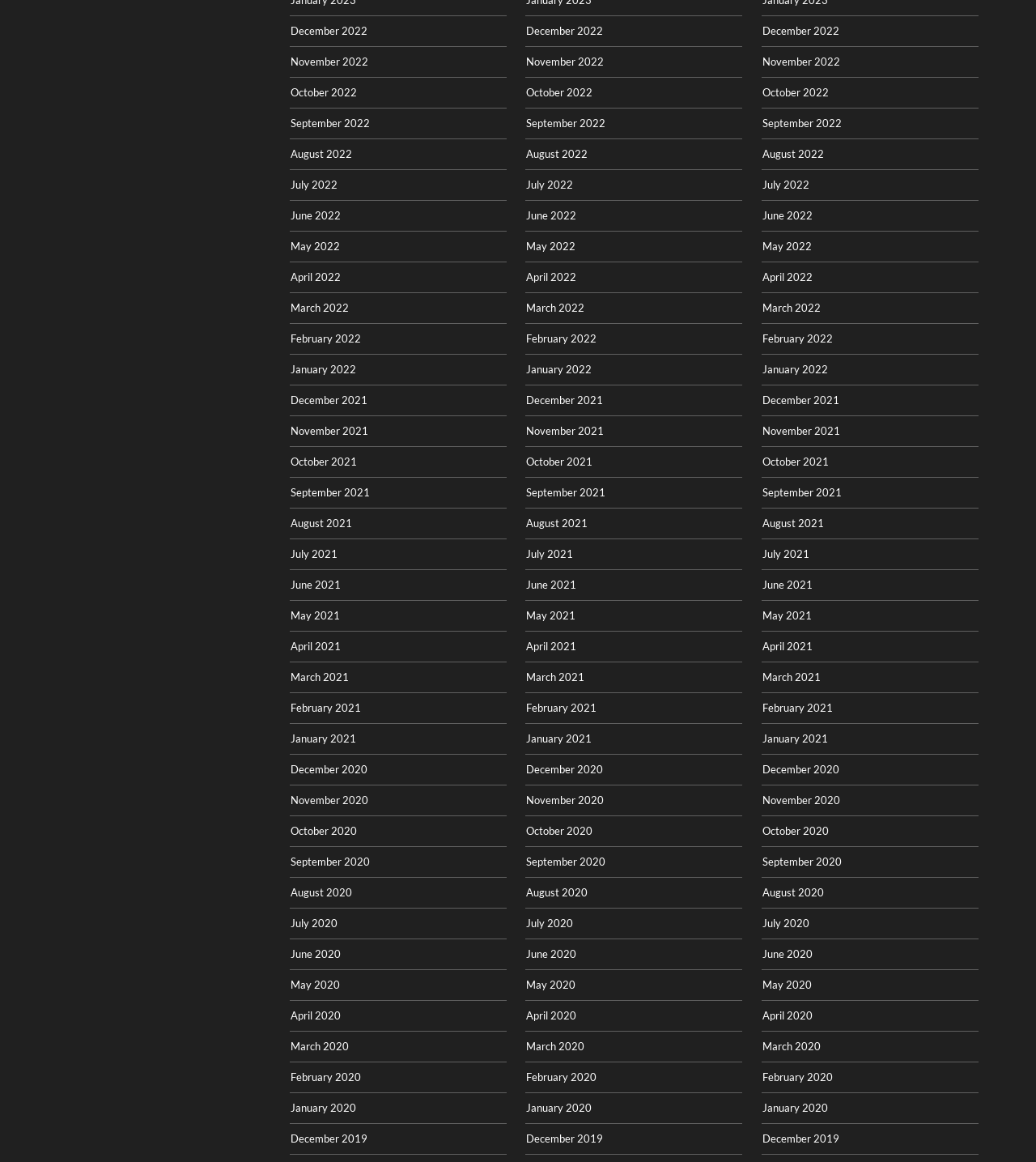Please locate the bounding box coordinates of the element that should be clicked to achieve the given instruction: "Go to October 2022".

[0.28, 0.074, 0.345, 0.085]